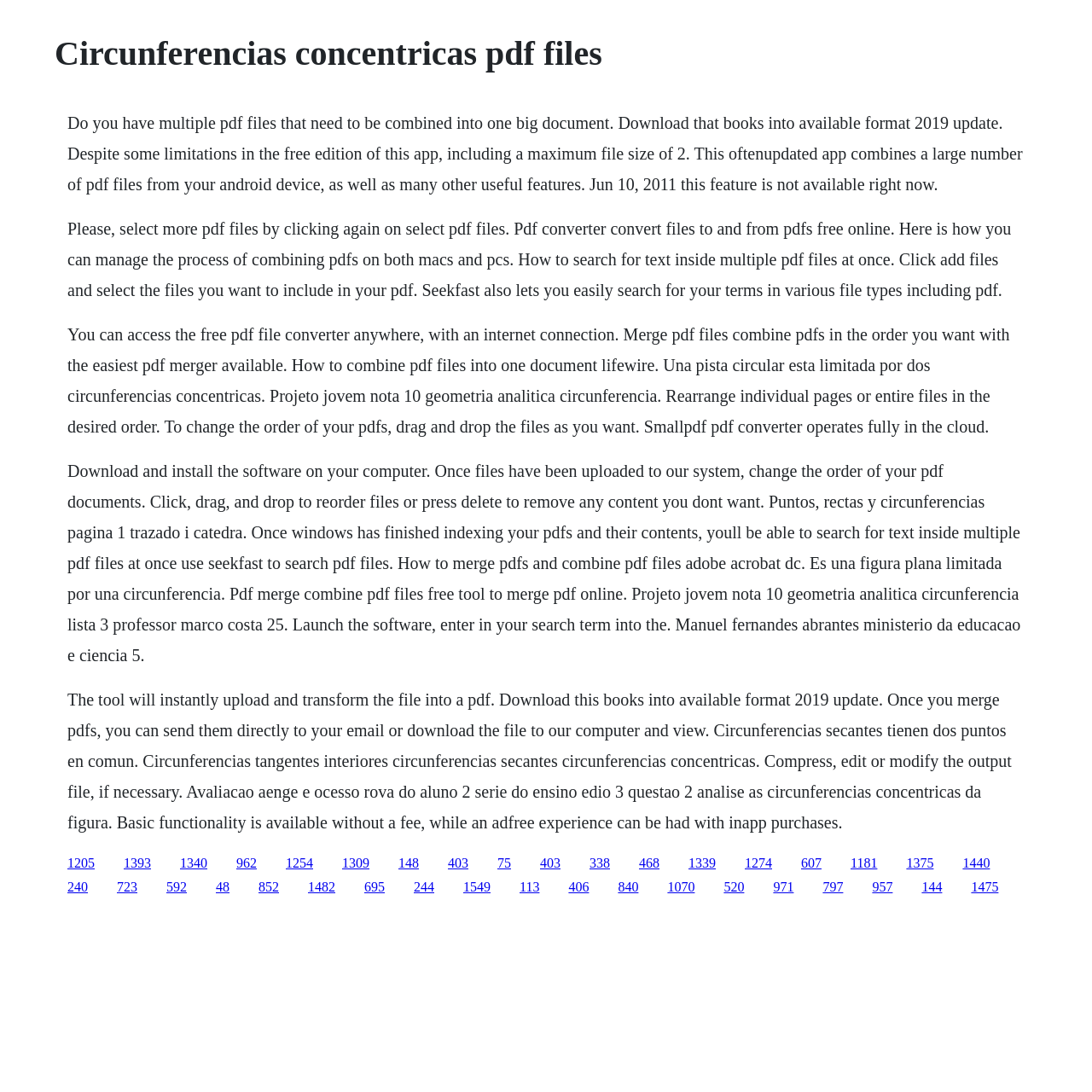Please find the bounding box coordinates in the format (top-left x, top-left y, bottom-right x, bottom-right y) for the given element description. Ensure the coordinates are floating point numbers between 0 and 1. Description: 1309

[0.313, 0.783, 0.338, 0.797]